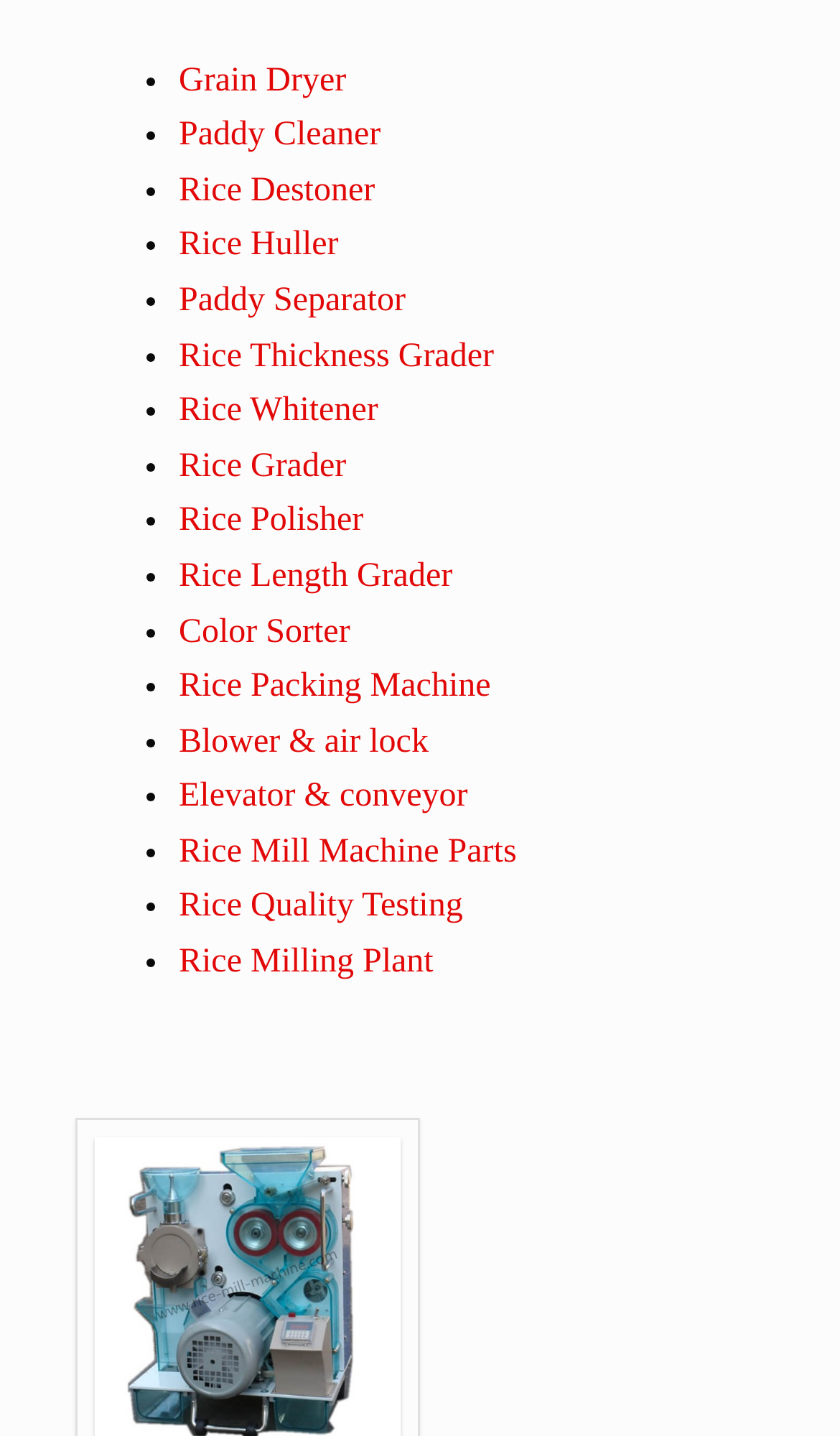Bounding box coordinates are to be given in the format (top-left x, top-left y, bottom-right x, bottom-right y). All values must be floating point numbers between 0 and 1. Provide the bounding box coordinate for the UI element described as: Rice Quality Testing

[0.213, 0.619, 0.551, 0.644]